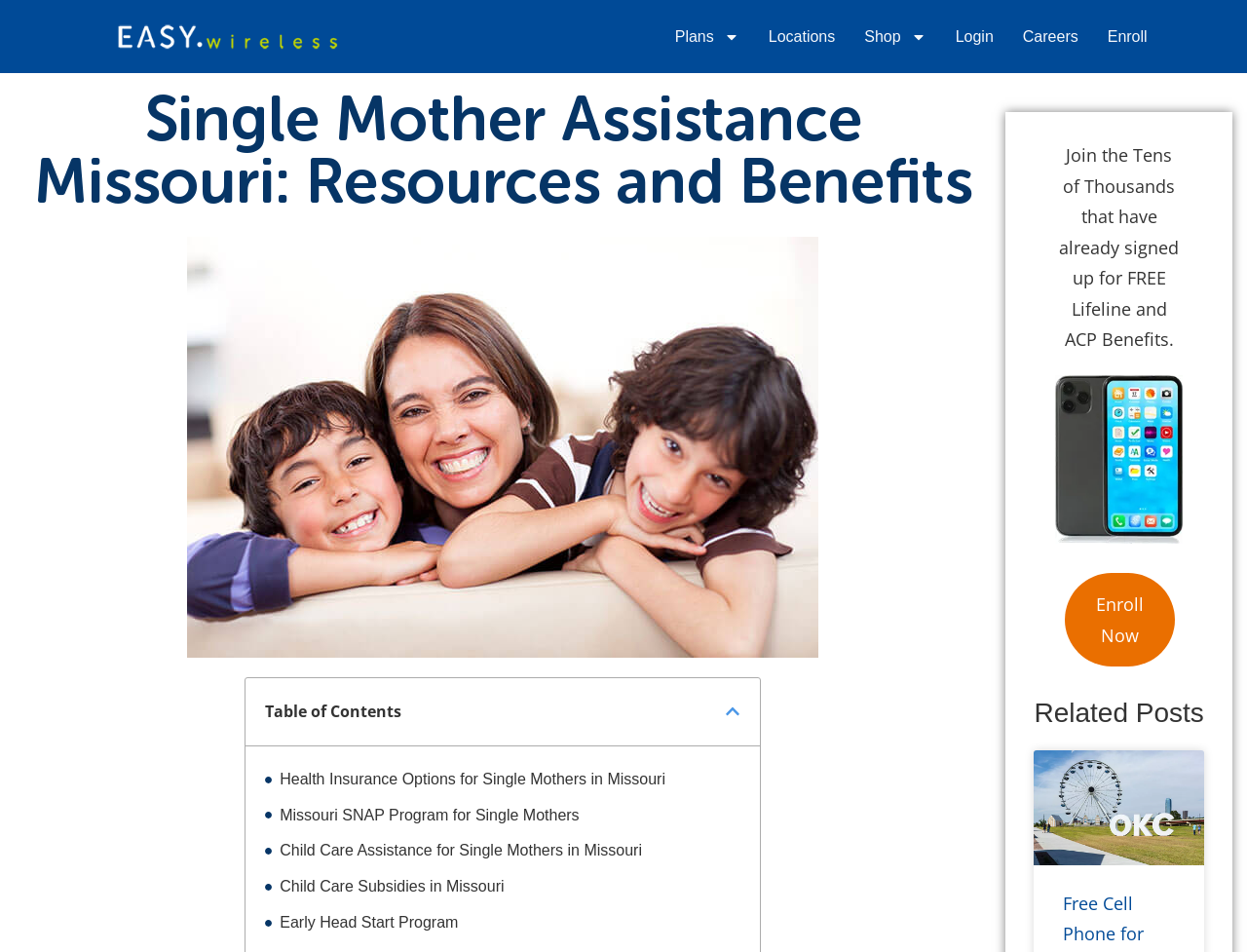Please predict the bounding box coordinates of the element's region where a click is necessary to complete the following instruction: "Go back to the main page". The coordinates should be represented by four float numbers between 0 and 1, i.e., [left, top, right, bottom].

None